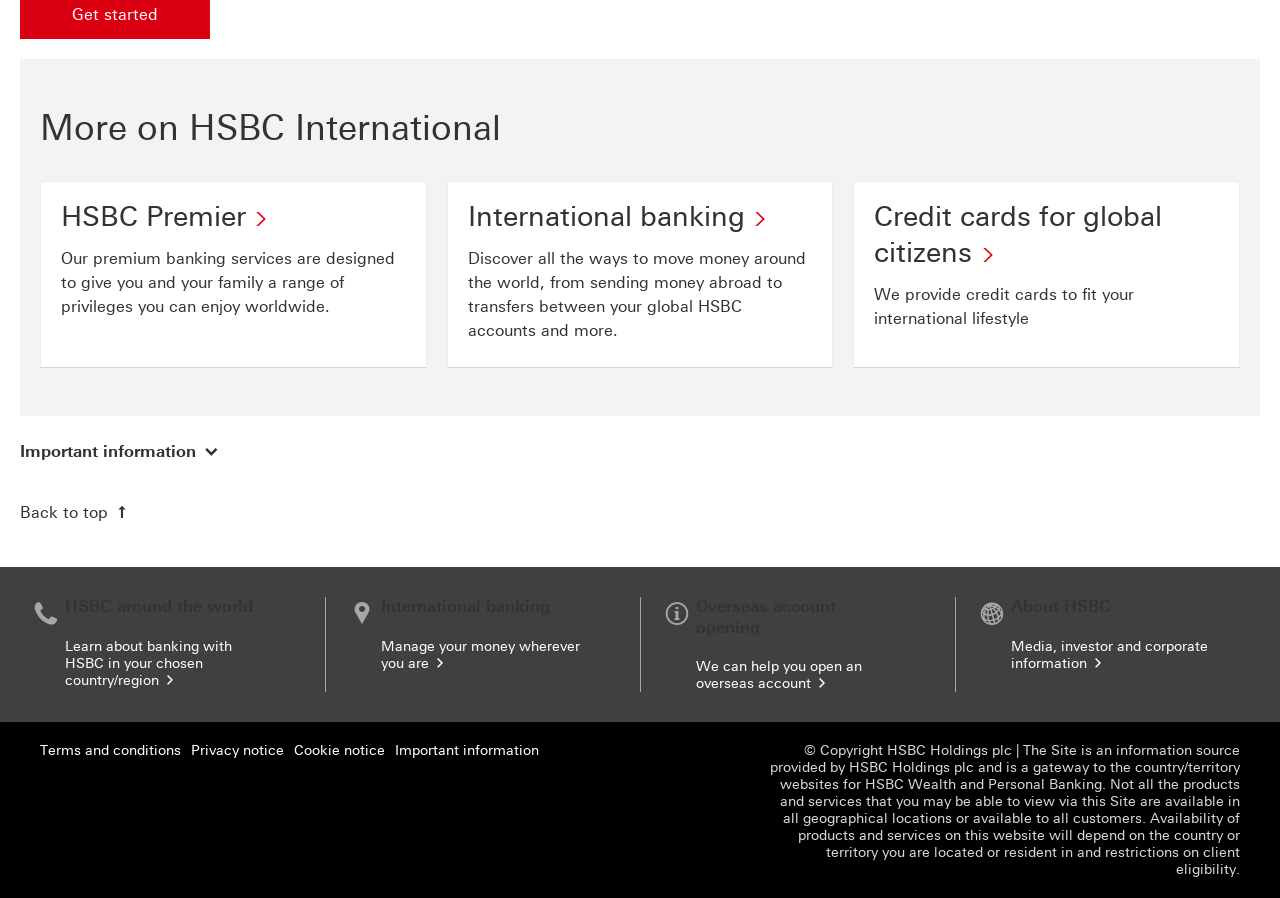Locate the bounding box coordinates of the clickable part needed for the task: "Click on HSBC Premier".

[0.048, 0.22, 0.215, 0.261]